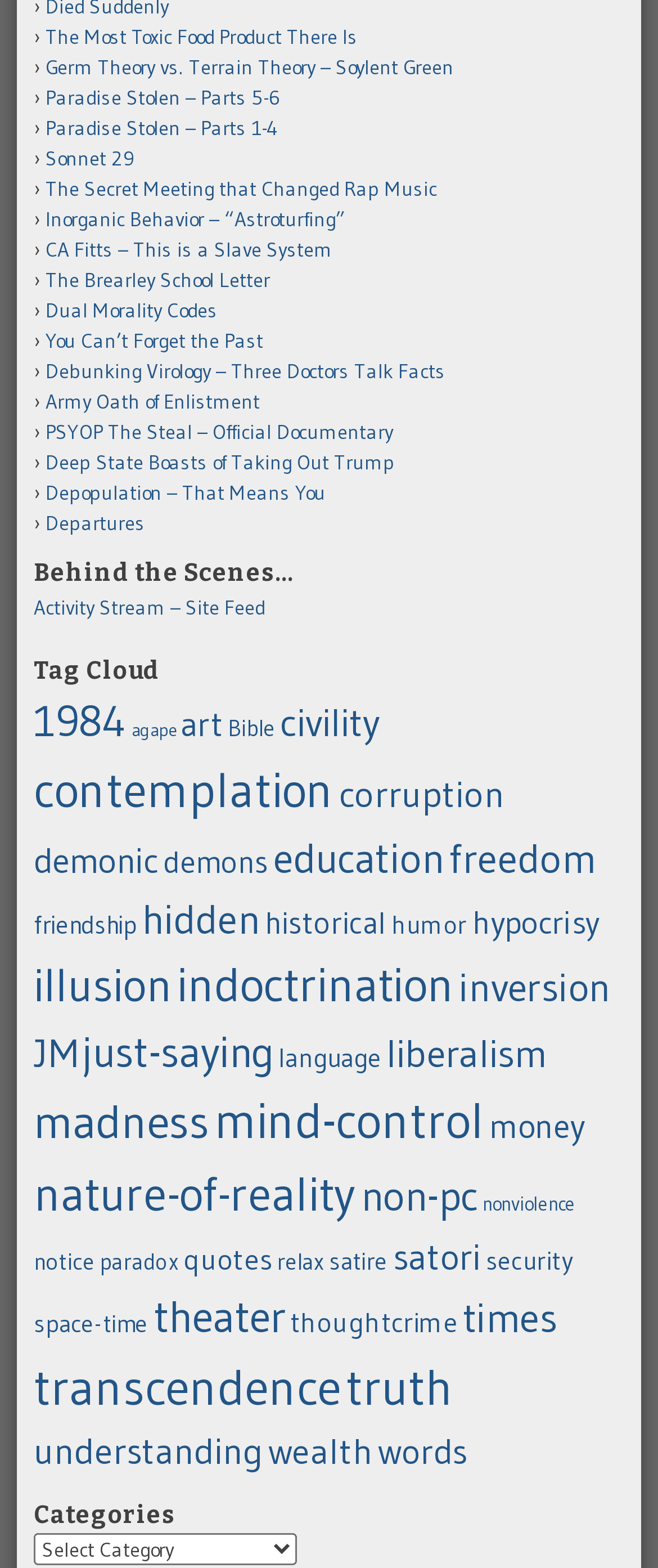Identify the bounding box coordinates of the clickable region to carry out the given instruction: "View the 'Behind the Scenes…' section".

[0.051, 0.354, 0.949, 0.378]